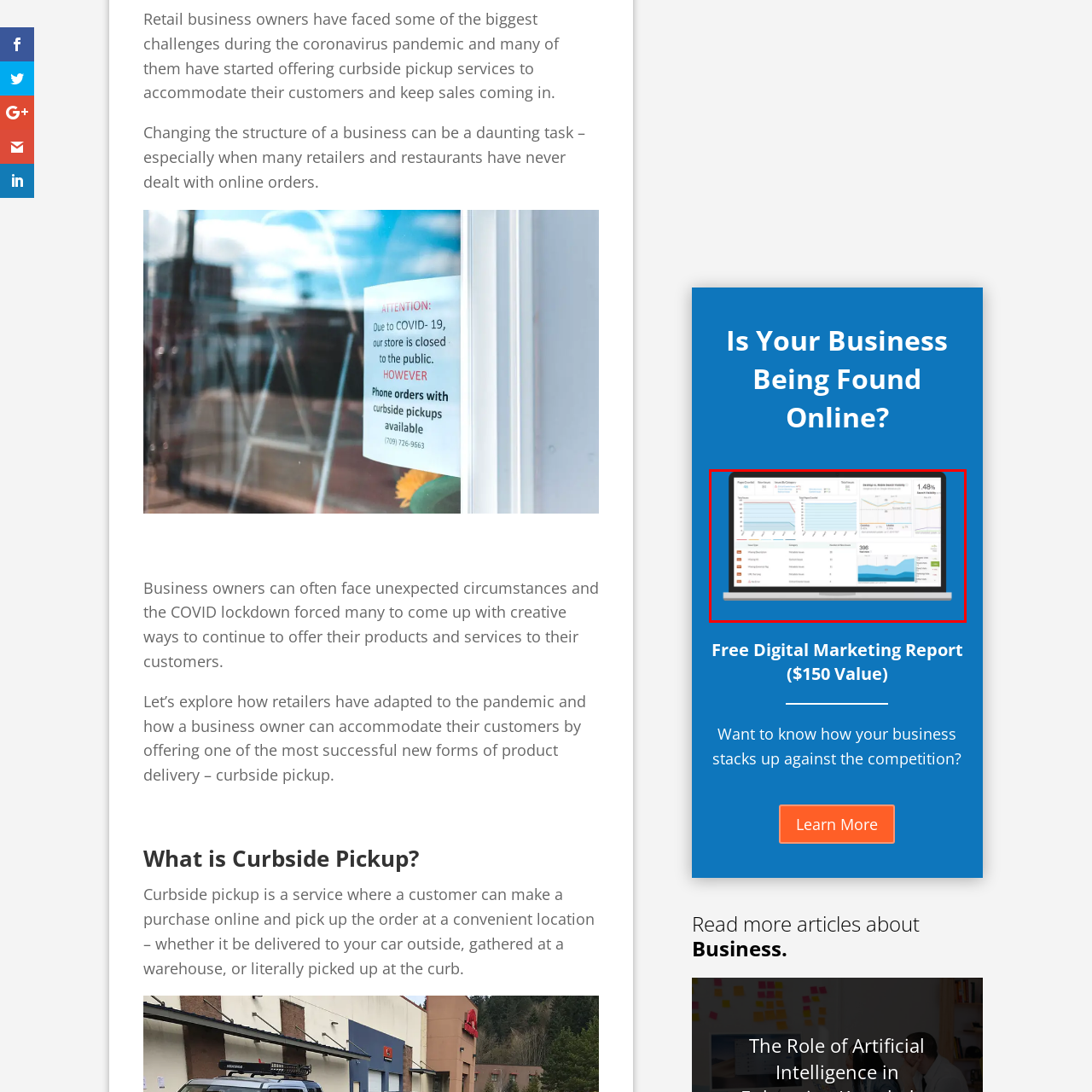Direct your attention to the image within the red boundary and answer the question with a single word or phrase:
What is the purpose of the analytics dashboard?

To track business performance metrics